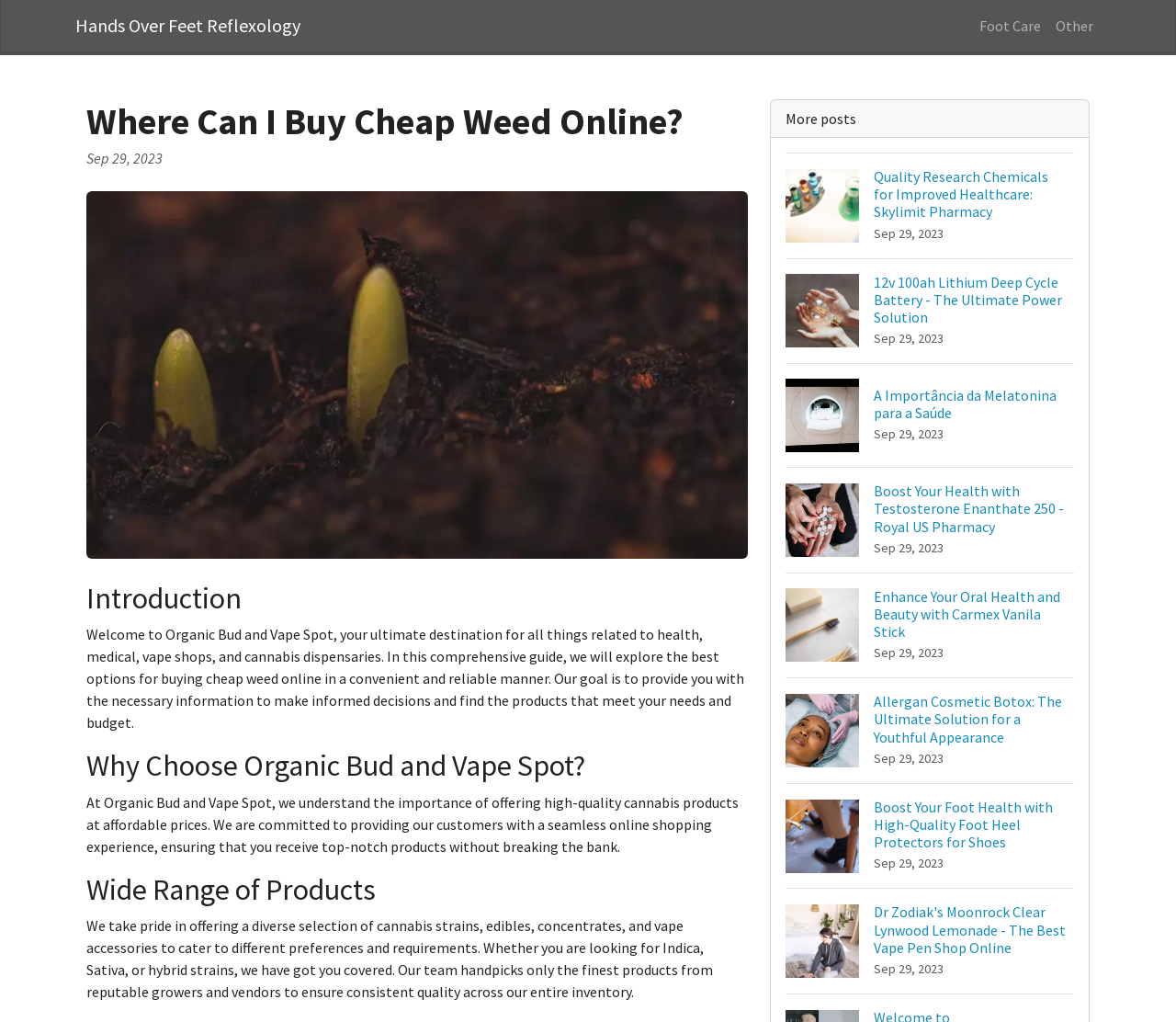Determine the bounding box coordinates of the region to click in order to accomplish the following instruction: "View the article about Dr Zodiak's Moonrock Clear Lynwood Lemonade". Provide the coordinates as four float numbers between 0 and 1, specifically [left, top, right, bottom].

[0.668, 0.869, 0.913, 0.972]